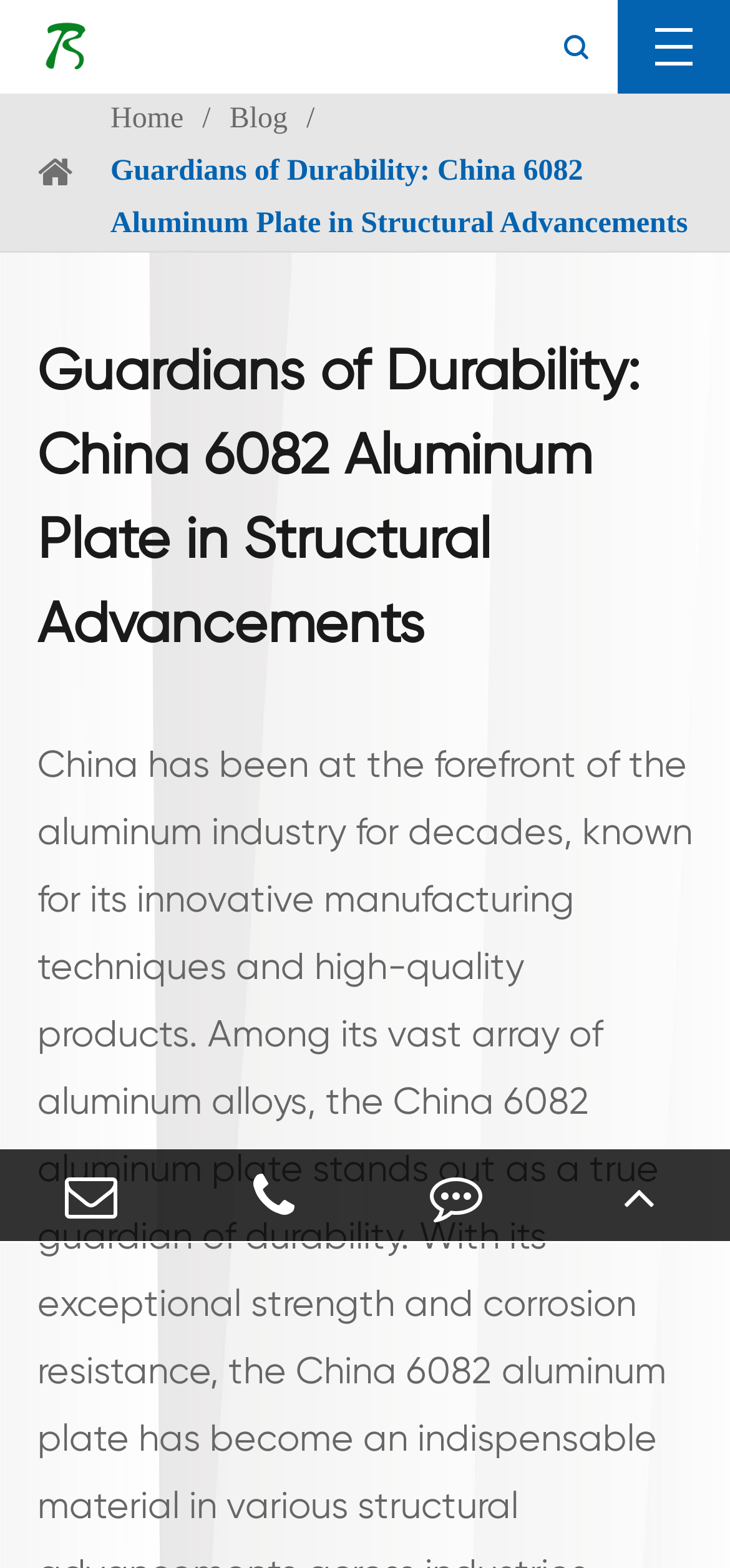Can you look at the image and give a comprehensive answer to the question:
What is the phone number?

I found the phone number by looking at the StaticText element with the text '+86-22-24896418' which is located at the bottom of the webpage.